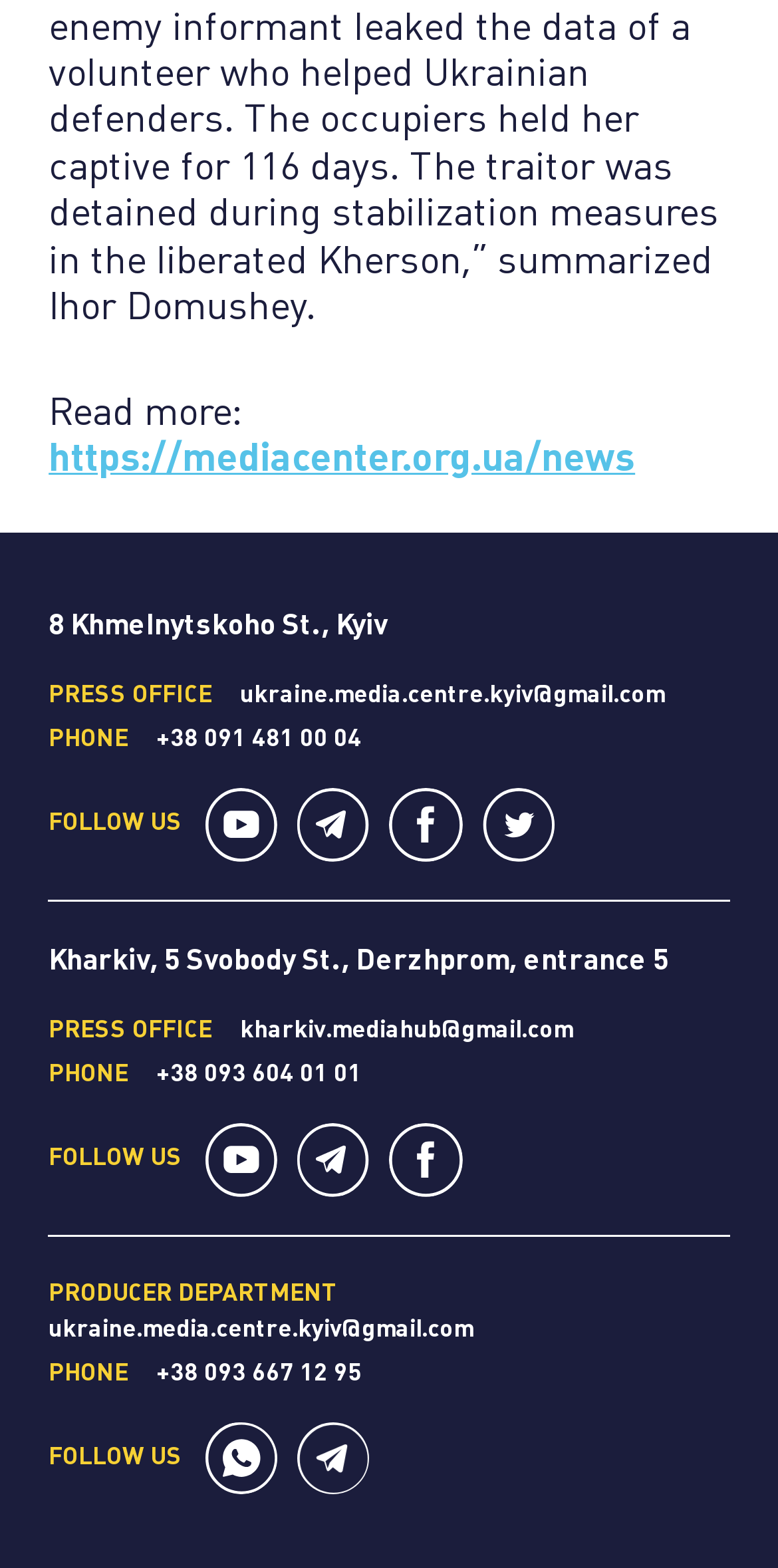Highlight the bounding box coordinates of the element that should be clicked to carry out the following instruction: "Visit the PRESS OFFICE page". The coordinates must be given as four float numbers ranging from 0 to 1, i.e., [left, top, right, bottom].

[0.063, 0.437, 0.273, 0.452]